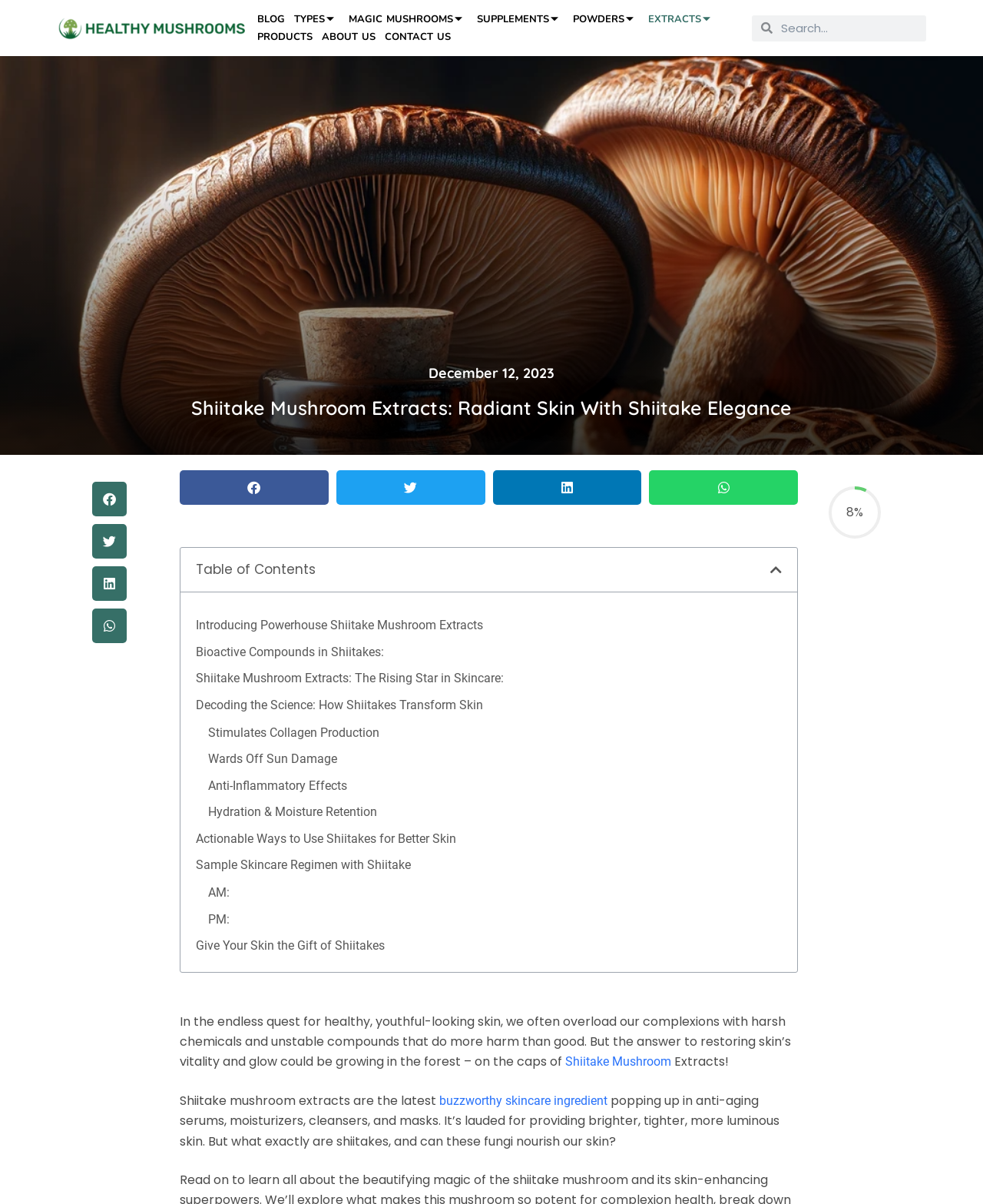Can you show the bounding box coordinates of the region to click on to complete the task described in the instruction: "Learn about Stimulates Collagen Production"?

[0.212, 0.601, 0.389, 0.617]